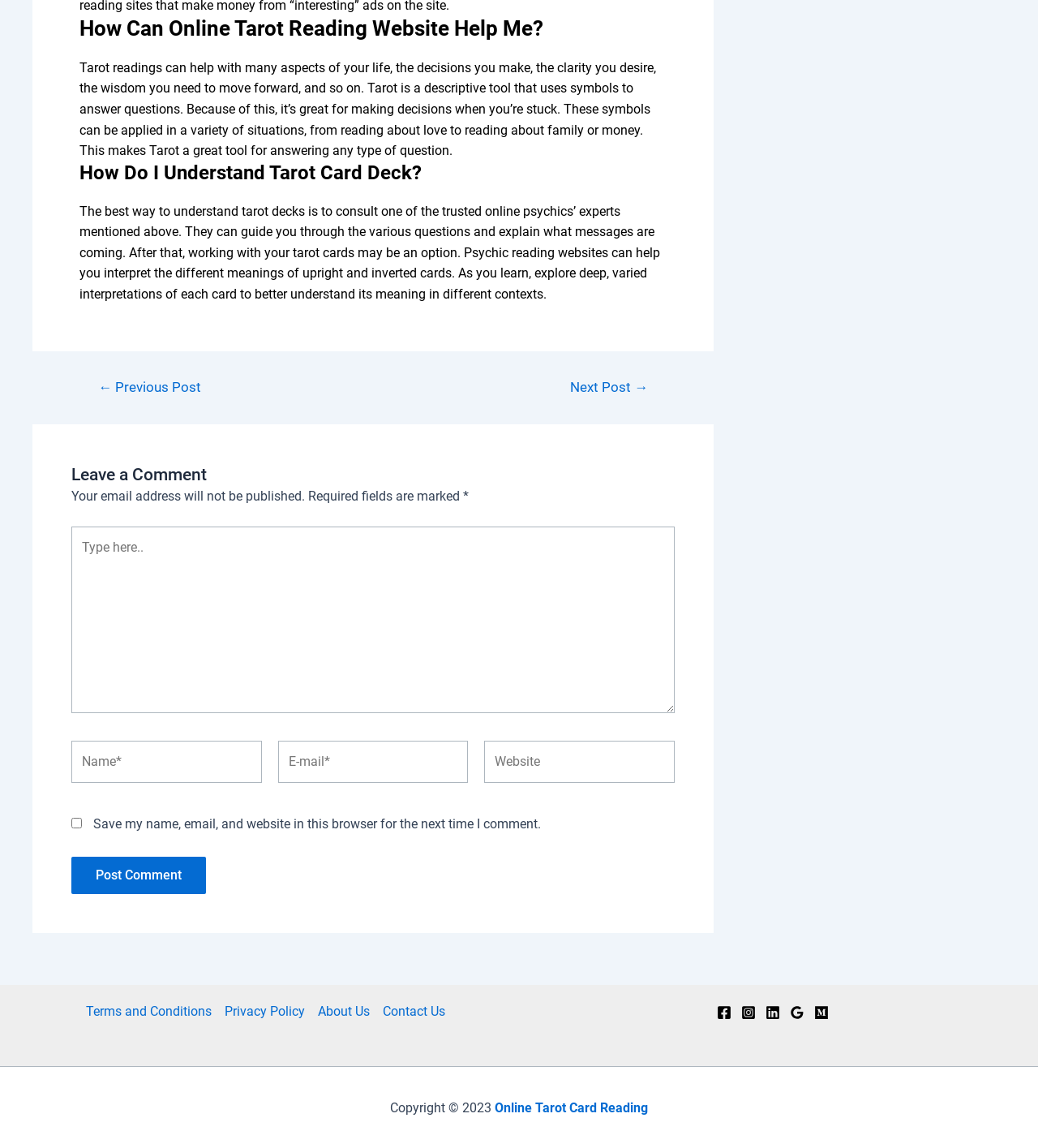Provide a brief response to the question below using a single word or phrase: 
What is required to leave a comment?

Name and email